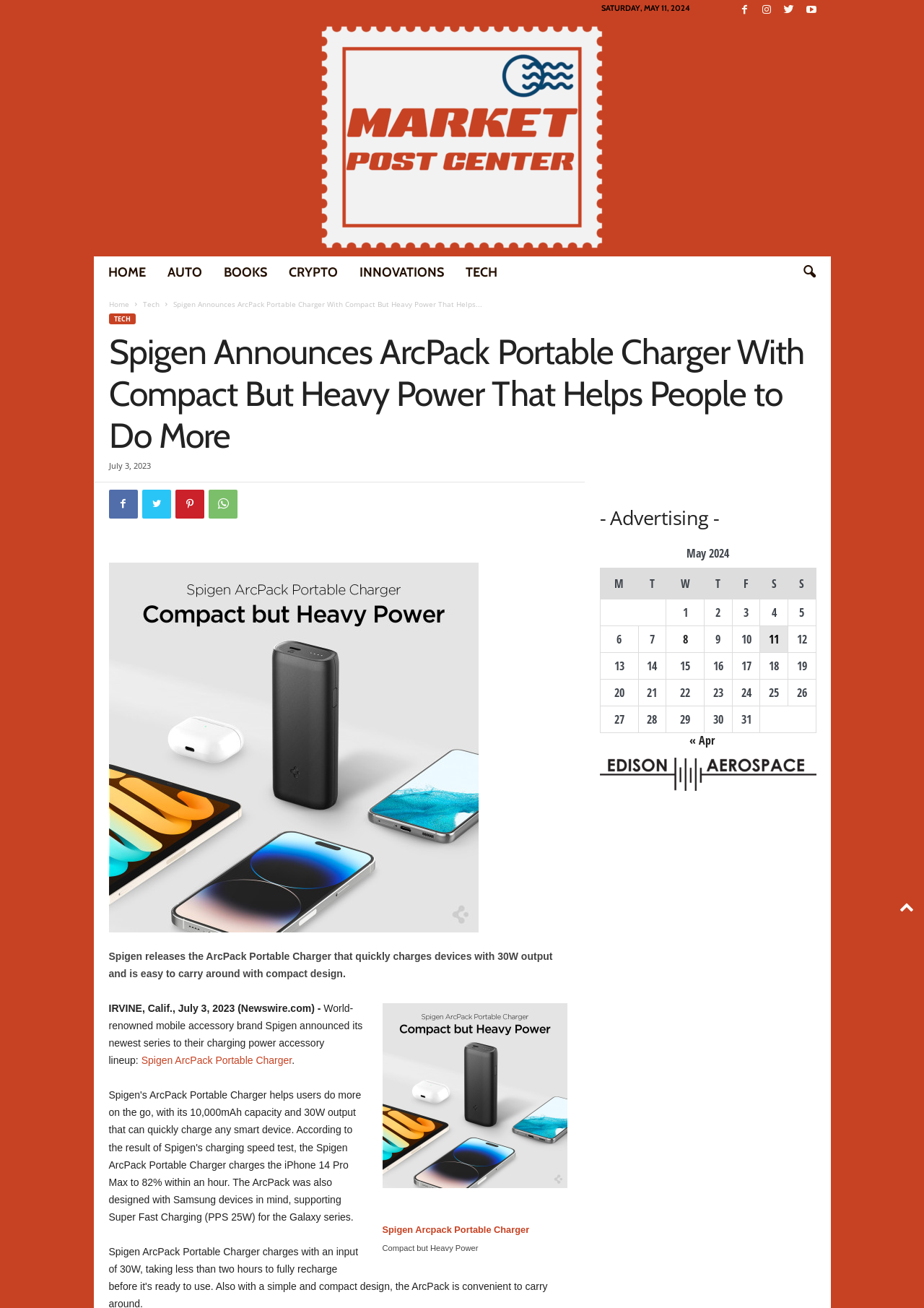What is the name of the mobile accessory brand?
Please provide a comprehensive answer based on the details in the screenshot.

I found the name of the mobile accessory brand by reading the text inside the static text element, which is 'Spigen releases the ArcPack Portable Charger...'.